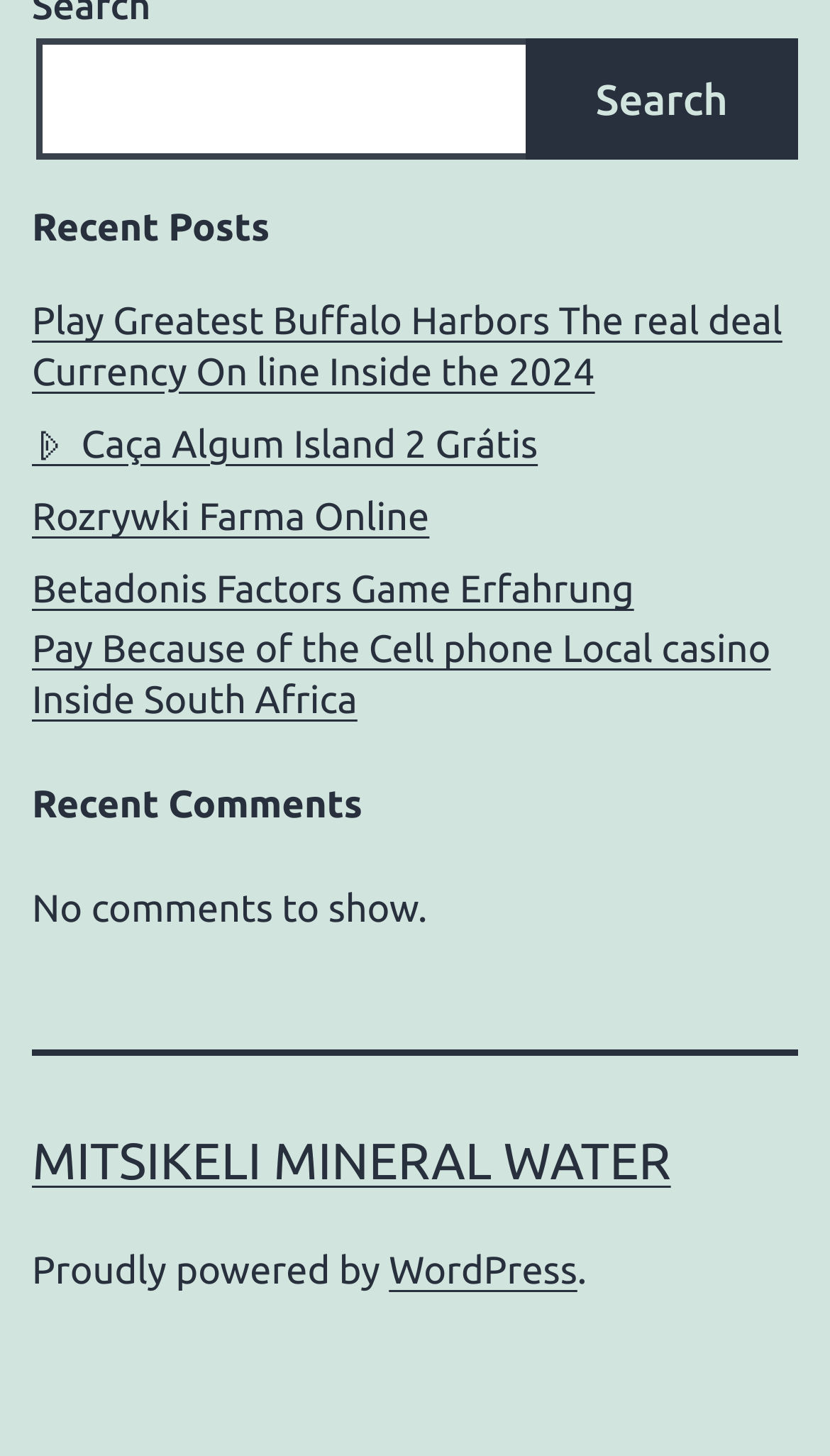Please identify the bounding box coordinates of the element on the webpage that should be clicked to follow this instruction: "Read the post about Buffalo Harbors". The bounding box coordinates should be given as four float numbers between 0 and 1, formatted as [left, top, right, bottom].

[0.038, 0.205, 0.962, 0.273]